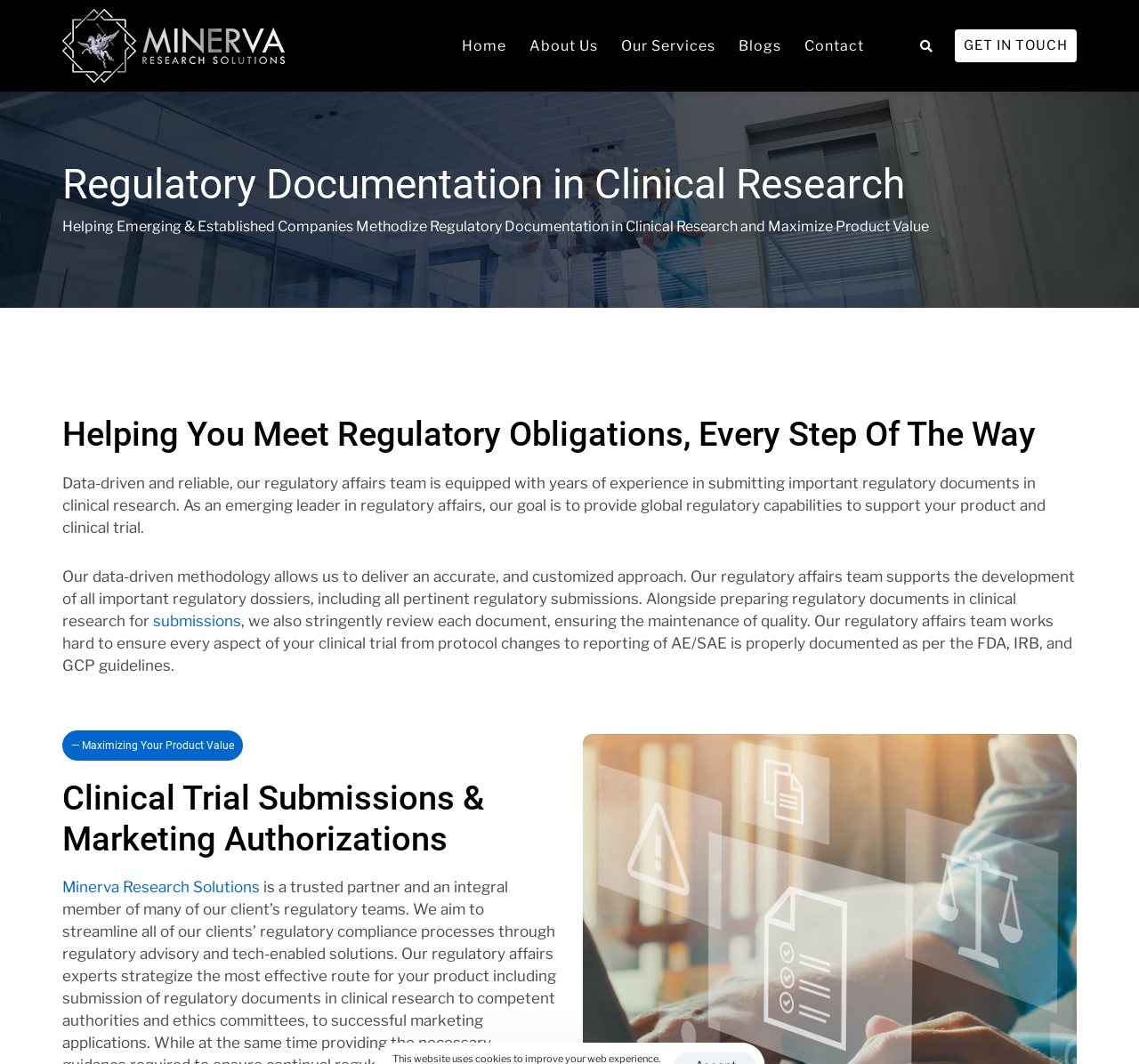What is reviewed stringently by the regulatory affairs team?
Answer the question with a detailed and thorough explanation.

I read the text on the webpage and found that the regulatory affairs team not only prepares regulatory documents but also stringently reviews each document, ensuring the maintenance of quality.